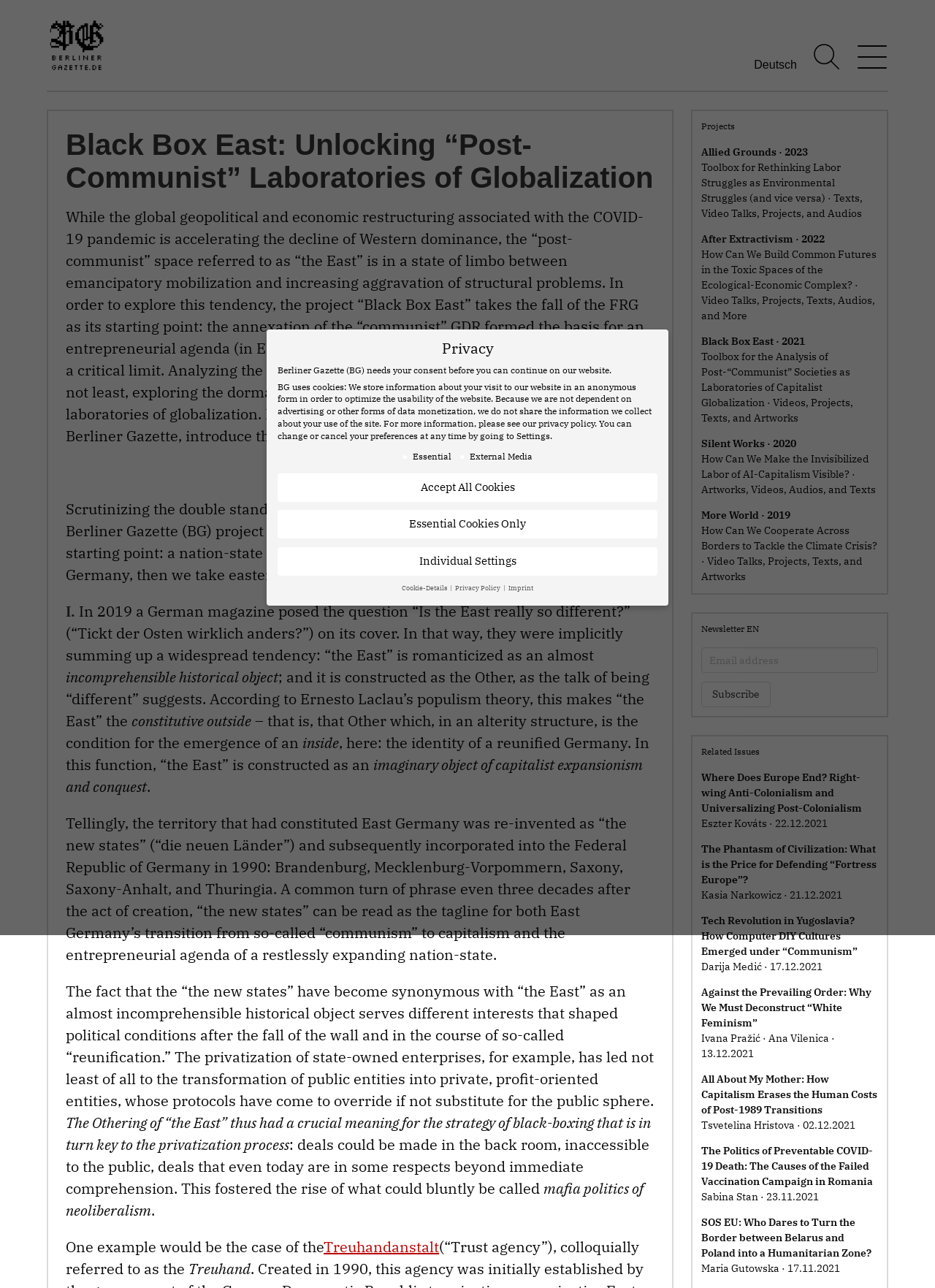Please find the bounding box for the following UI element description. Provide the coordinates in (top-left x, top-left y, bottom-right x, bottom-right y) format, with values between 0 and 1: parent_node: Deutsch aria-label="search"

[0.867, 0.032, 0.902, 0.057]